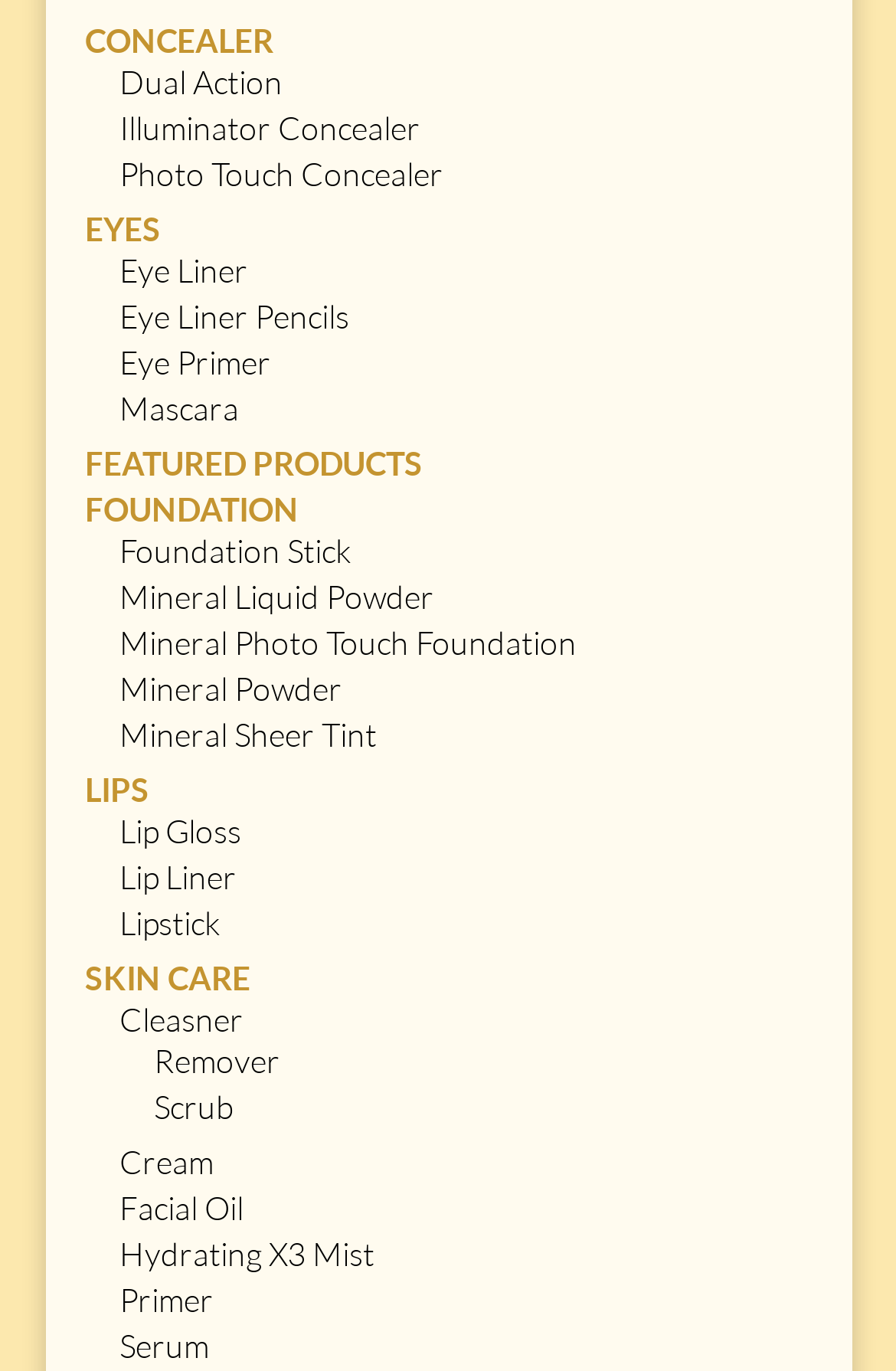Could you highlight the region that needs to be clicked to execute the instruction: "Follow Comarch on social media"?

None